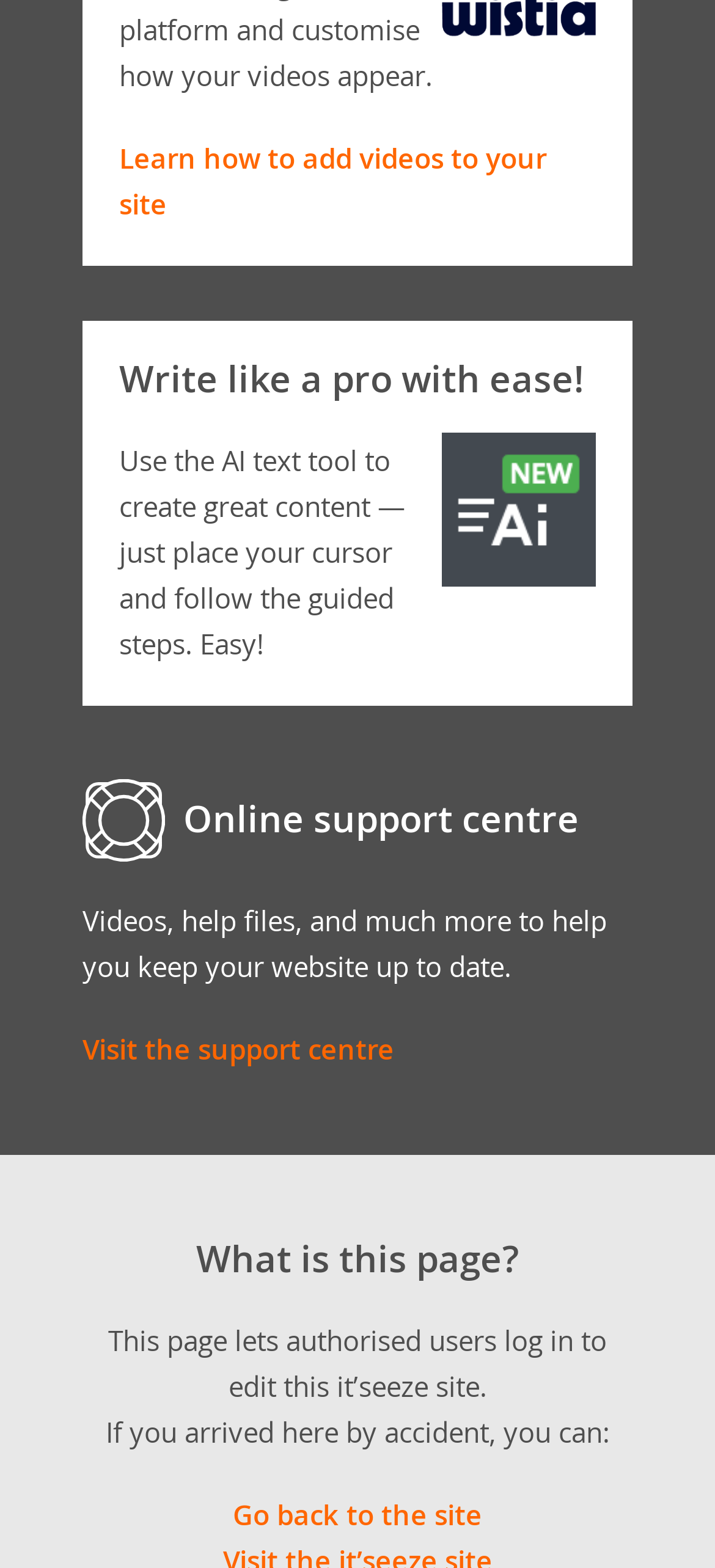Determine the bounding box coordinates in the format (top-left x, top-left y, bottom-right x, bottom-right y). Ensure all values are floating point numbers between 0 and 1. Identify the bounding box of the UI element described by: Contact Us

None